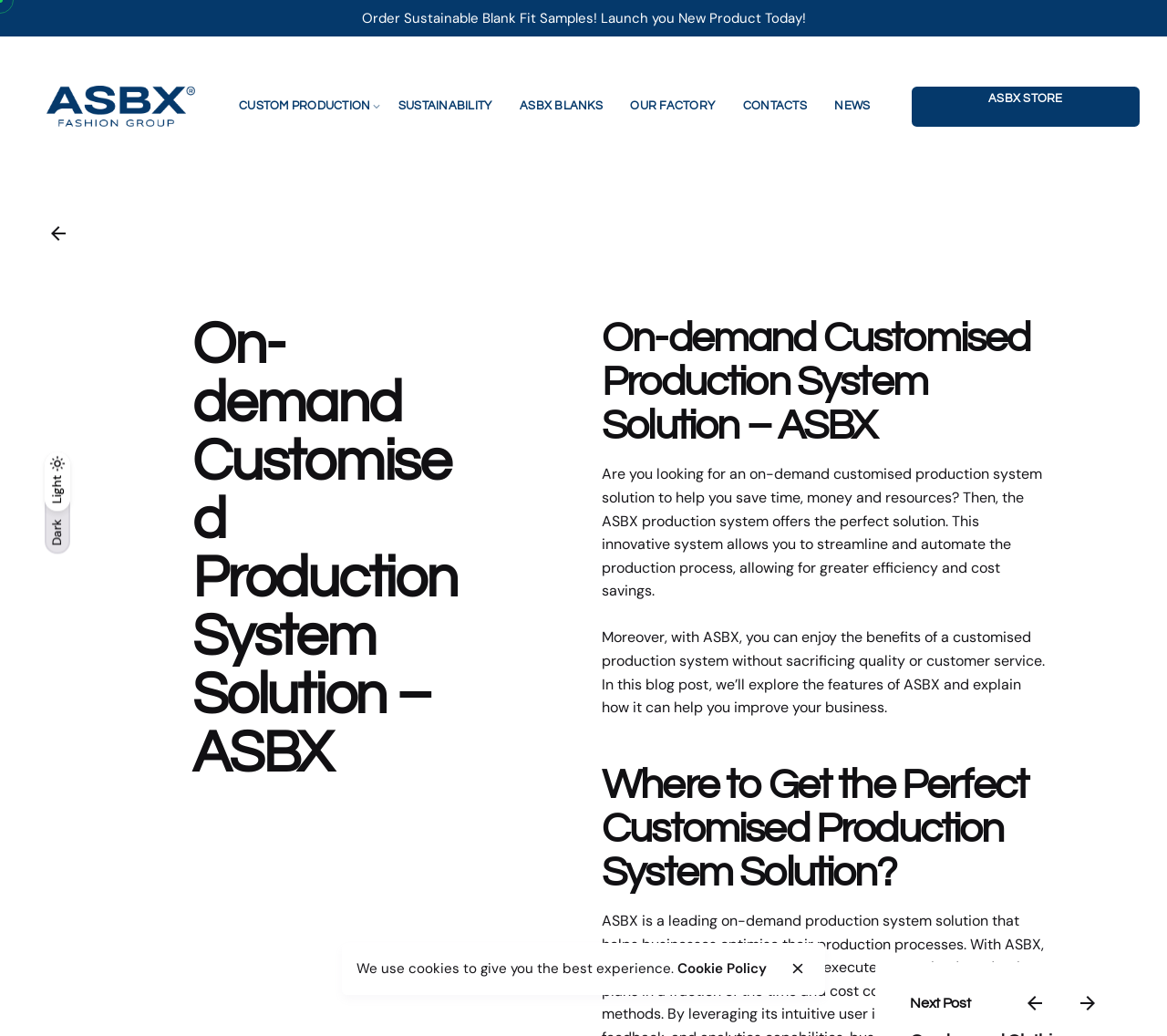What is the benefit of using ASBX? Refer to the image and provide a one-word or short phrase answer.

Cost savings and efficiency